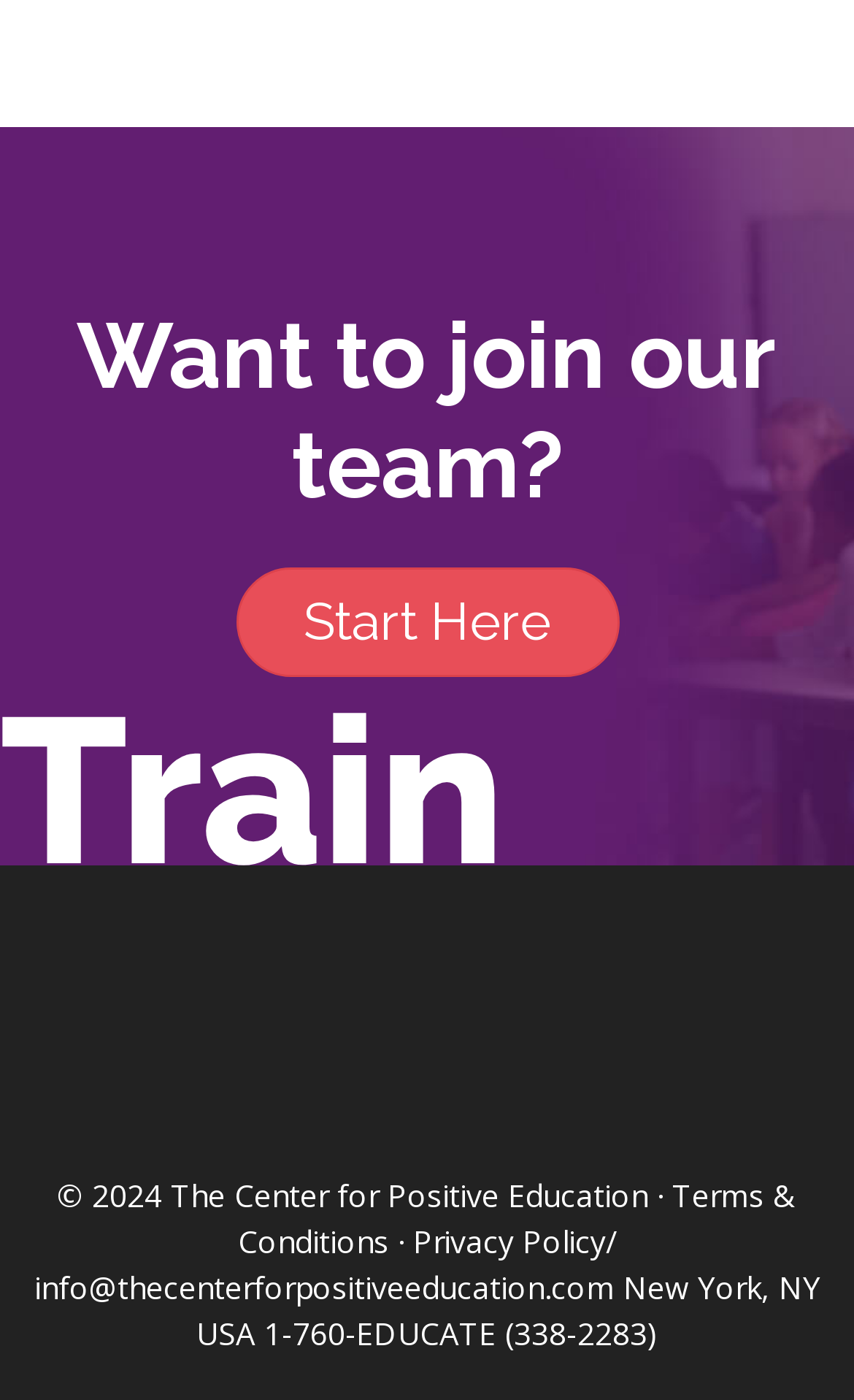Identify the bounding box of the UI component described as: "Terms & Conditions".

[0.278, 0.838, 0.933, 0.901]